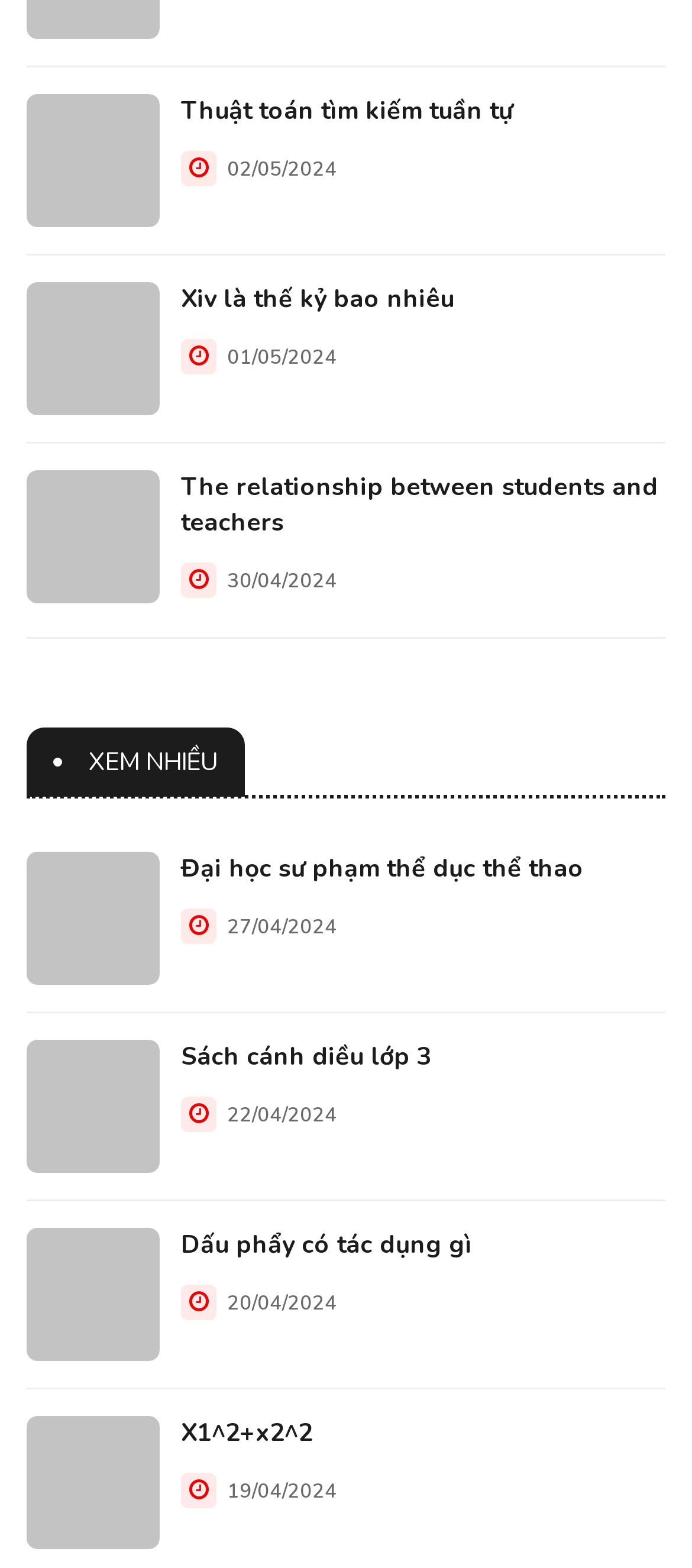Locate the UI element described as follows: "alt="x1^2+x2^2"". Return the bounding box coordinates as four float numbers between 0 and 1 in the order [left, top, right, bottom].

[0.038, 0.903, 0.231, 0.988]